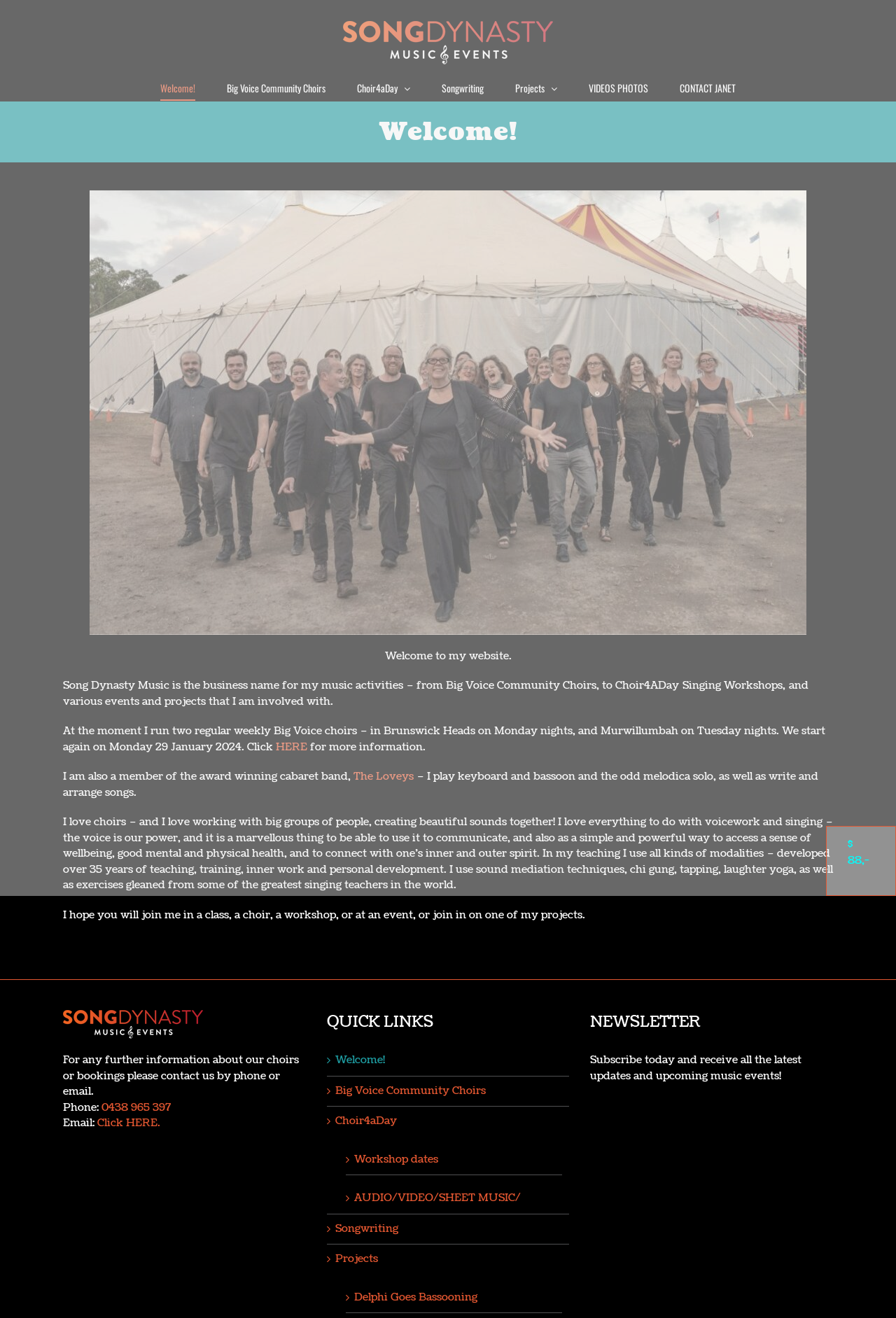Identify the bounding box coordinates necessary to click and complete the given instruction: "Subscribe to the newsletter".

[0.659, 0.799, 0.895, 0.822]